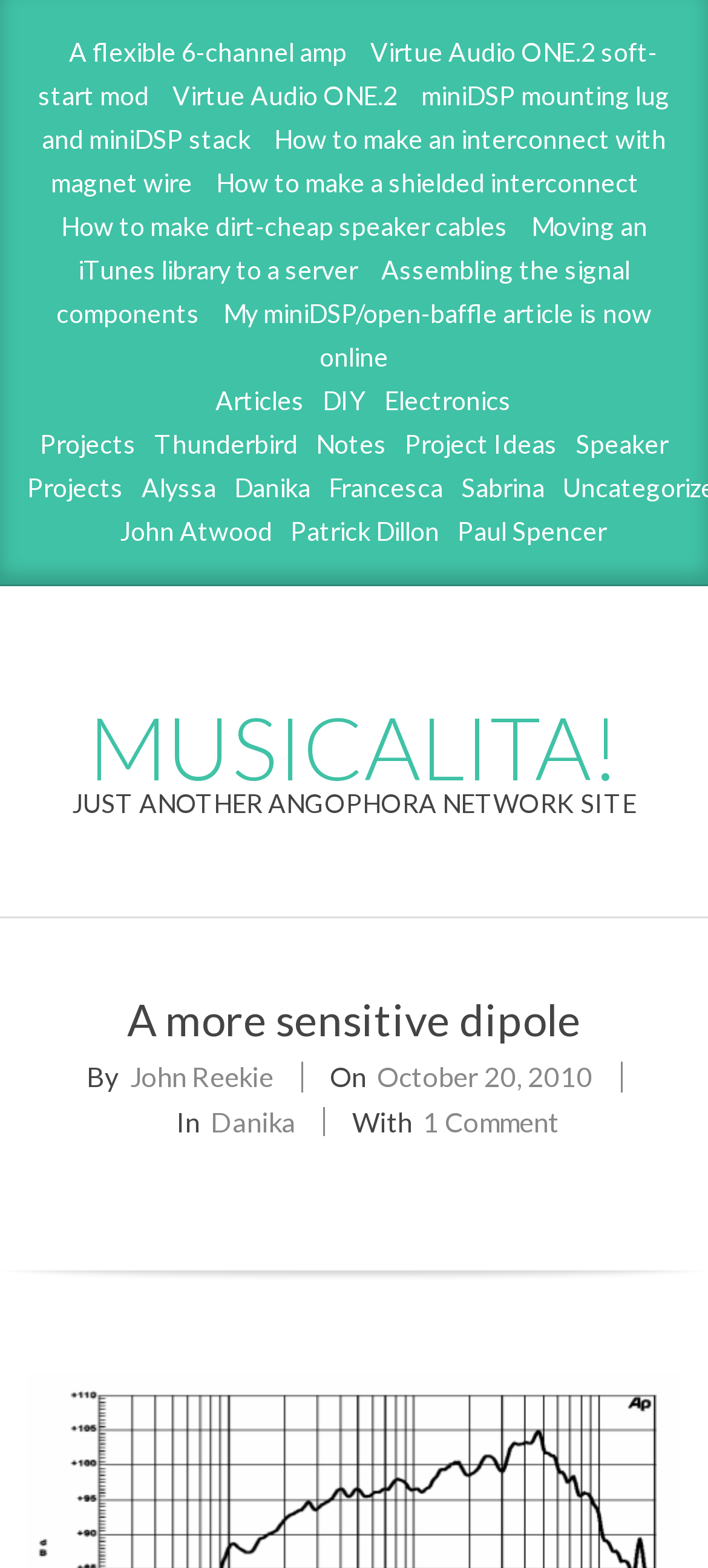Please reply to the following question using a single word or phrase: 
How many categories are there in the webpage?

6